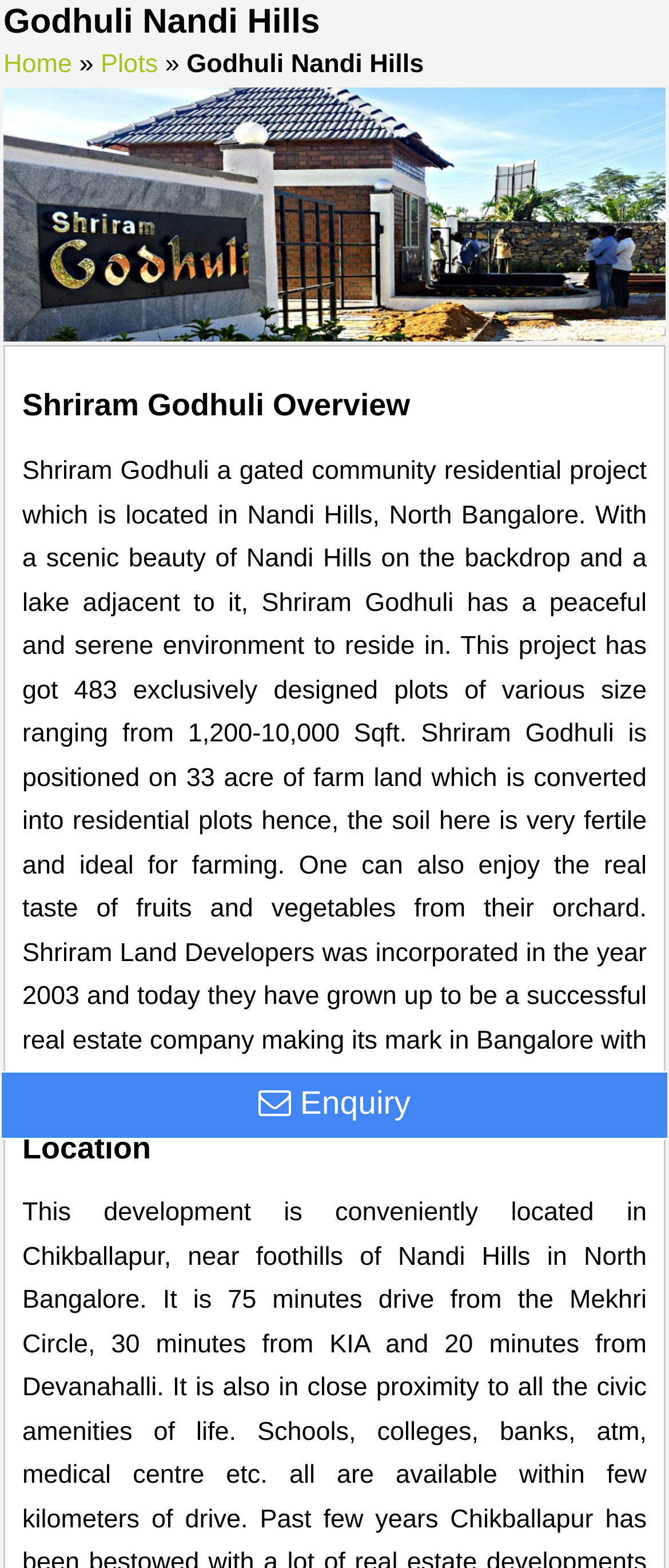Predict the bounding box of the UI element based on the description: "Plots". The coordinates should be four float numbers between 0 and 1, formatted as [left, top, right, bottom].

[0.151, 0.032, 0.236, 0.05]